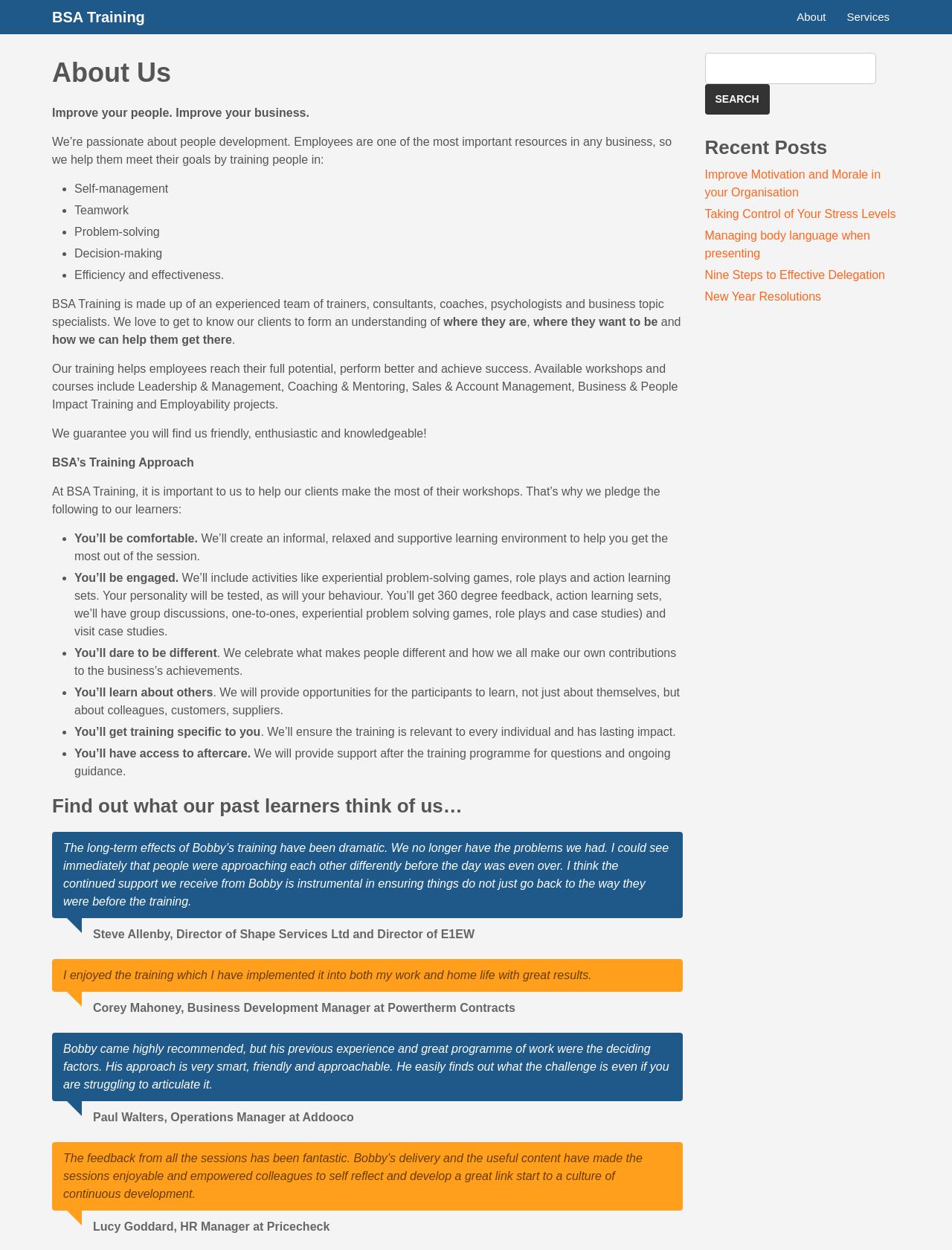Can you find the bounding box coordinates of the area I should click to execute the following instruction: "Read the 'Recent Posts'"?

[0.74, 0.107, 0.945, 0.13]